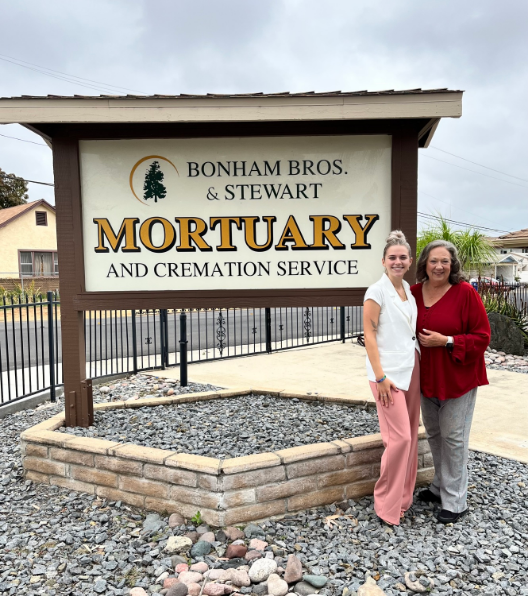Use a single word or phrase to answer the question:
What is the woman on the left wearing?

Light blouse and pink trousers